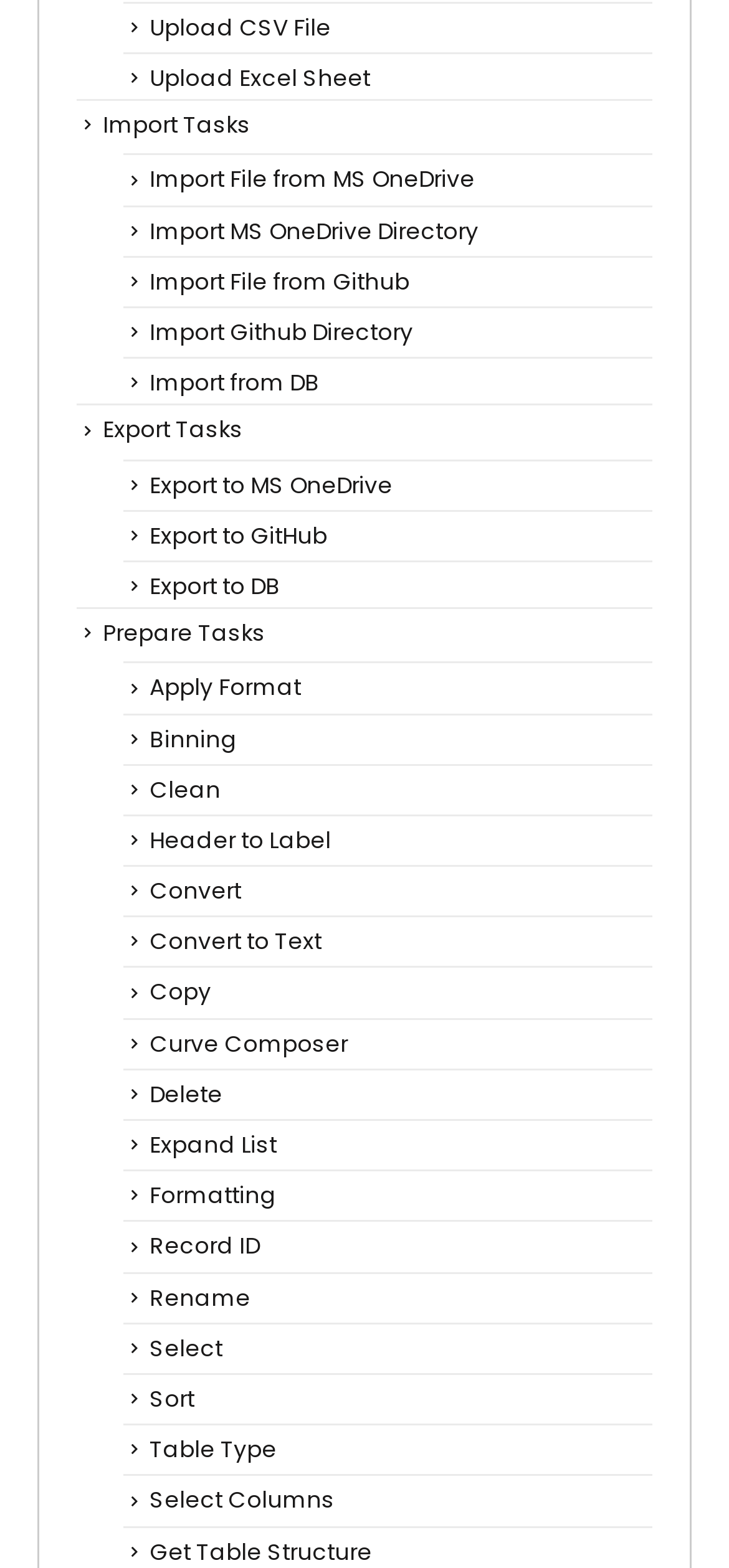Carefully observe the image and respond to the question with a detailed answer:
How many links are there in the left section?

I looked at the left section of the webpage and counted the number of links, which are 'Upload CSV File', 'Import Tasks', and 'Export Tasks'.